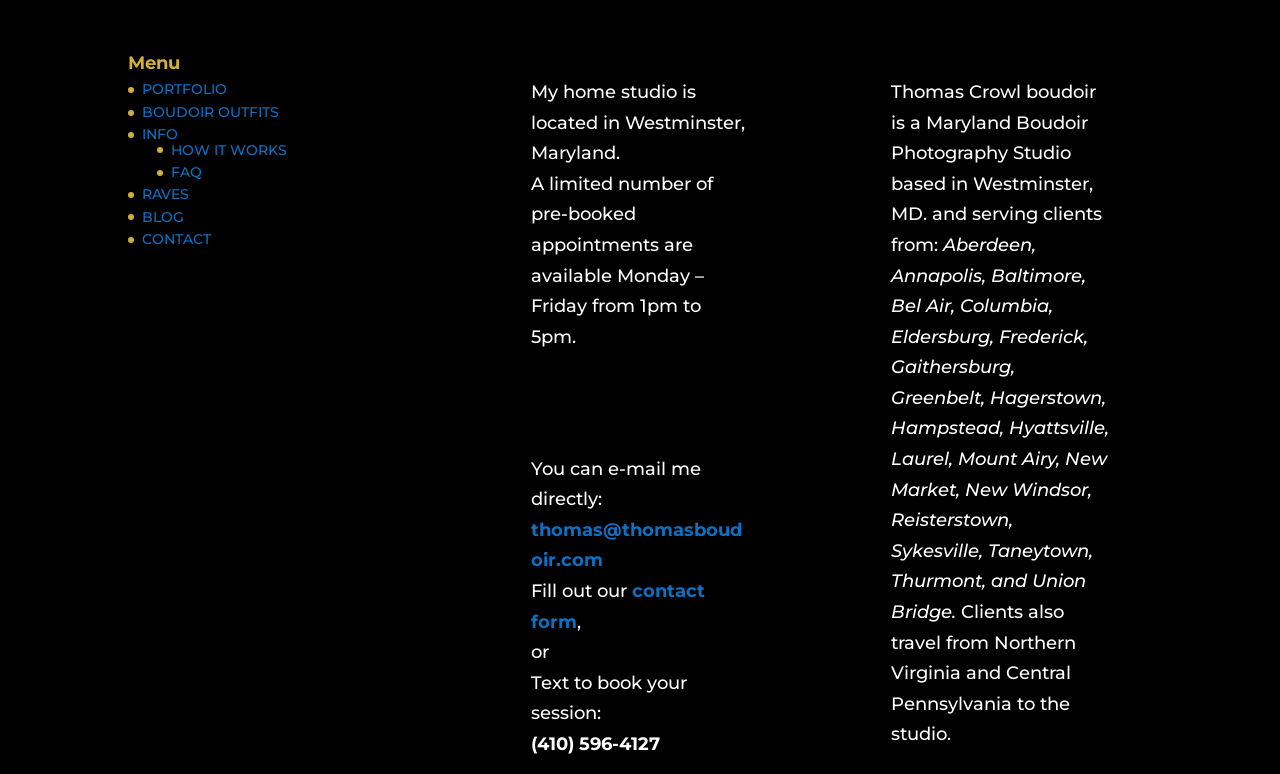Analyze the image and deliver a detailed answer to the question: What is the location of the home studio?

I found this information by looking at the StaticText element with the text 'My home studio is located in Westminster, Maryland.' which is located at the top of the webpage.